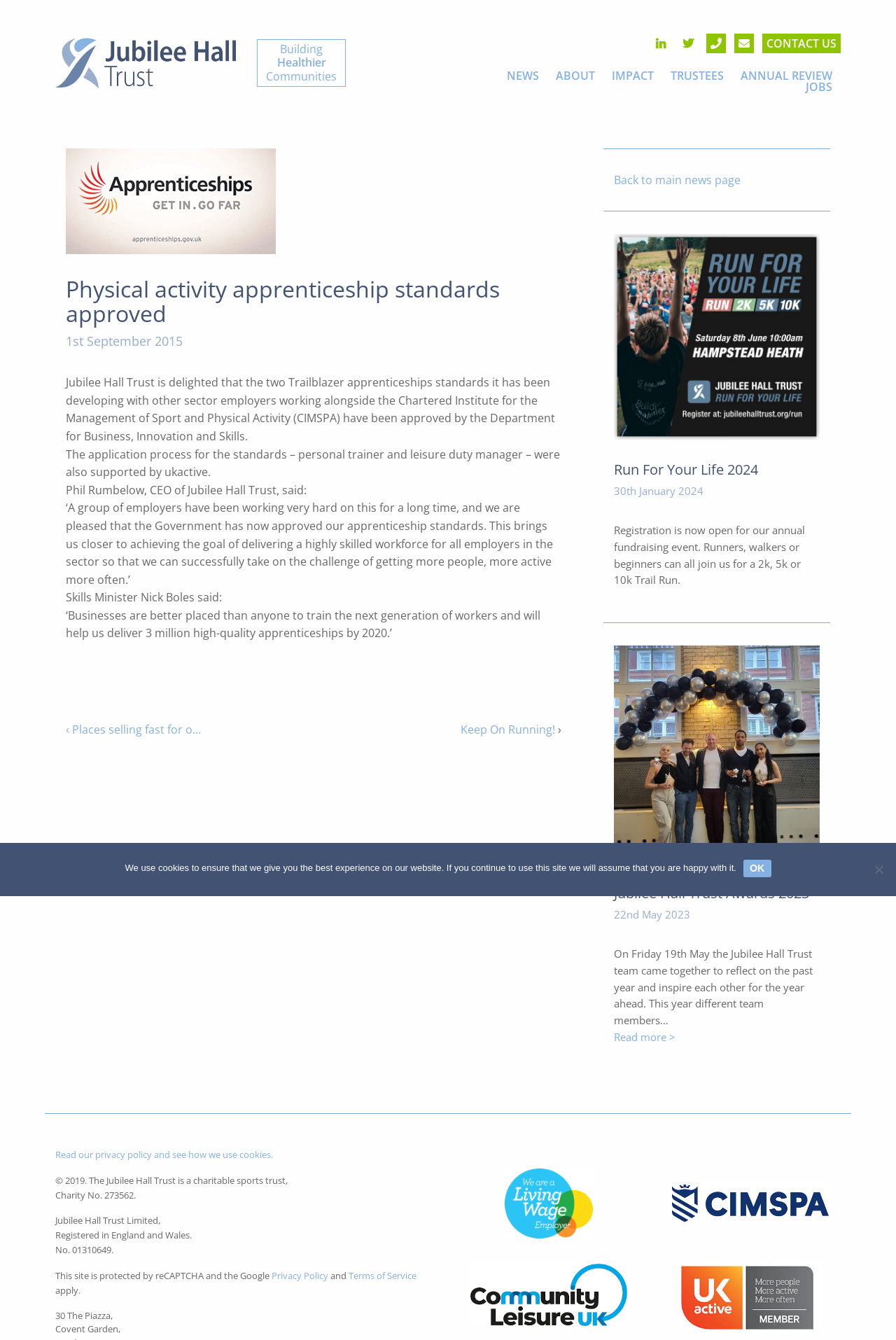From the details in the image, provide a thorough response to the question: What is the name of the trust?

The name of the trust can be found in the logo at the top left corner of the webpage, which is a link with the text 'Jubilee Hall Trust logo'. Additionally, the name is mentioned in the text 'Jubilee Hall Trust is delighted that the two Trailblazer apprenticeships standards it has been developing...'.